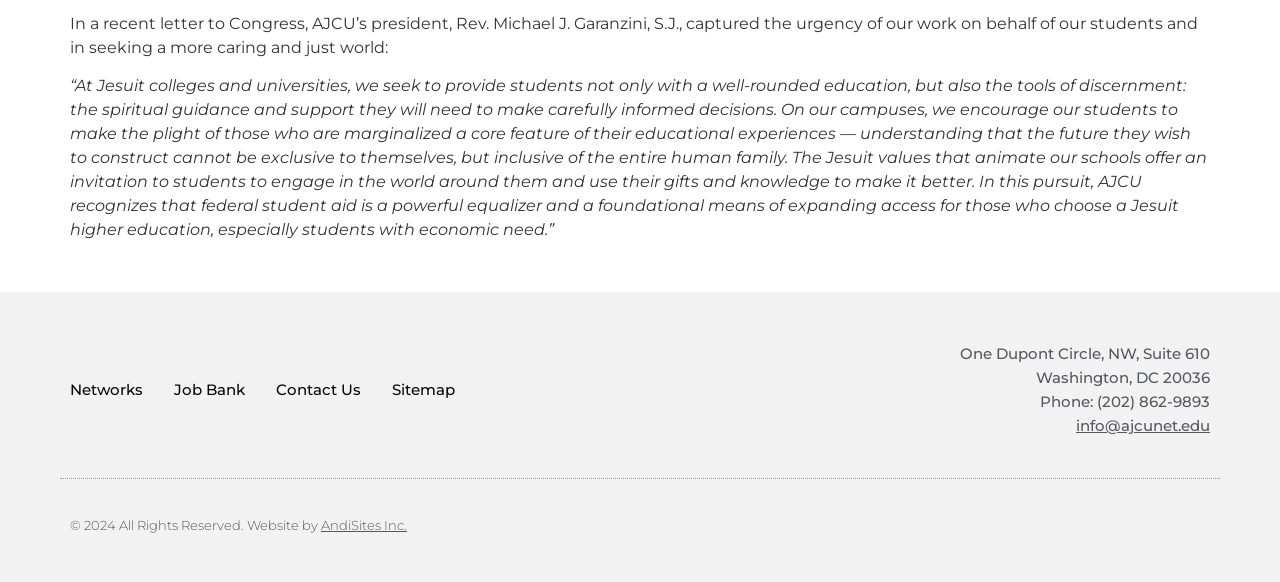What is the address of AJCU?
Based on the image, respond with a single word or phrase.

One Dupont Circle, NW, Suite 610